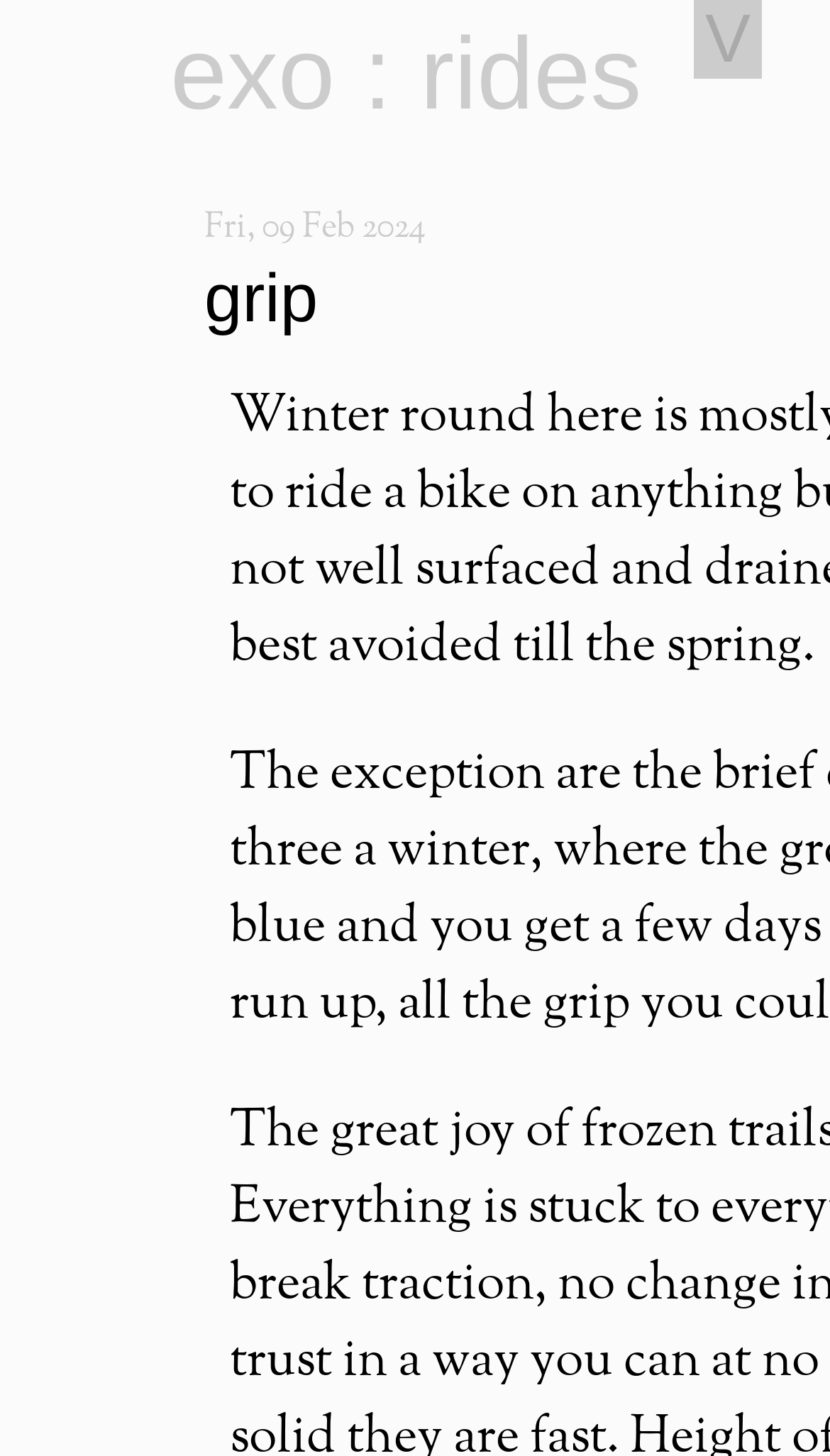Identify the bounding box for the described UI element: "exo".

[0.205, 0.013, 0.404, 0.091]